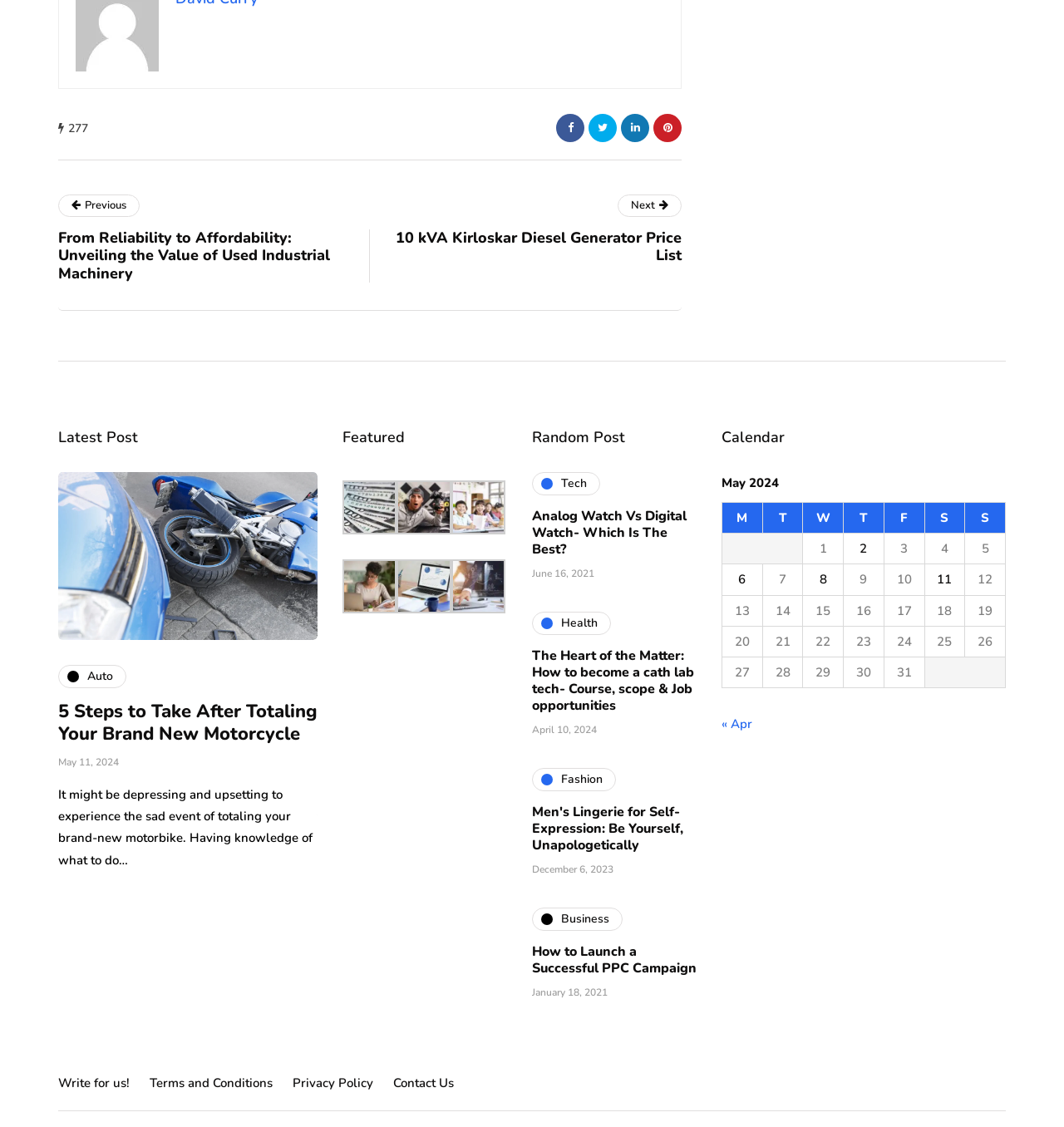Identify the bounding box coordinates for the UI element described as follows: "Write for us!". Ensure the coordinates are four float numbers between 0 and 1, formatted as [left, top, right, bottom].

[0.055, 0.953, 0.122, 0.968]